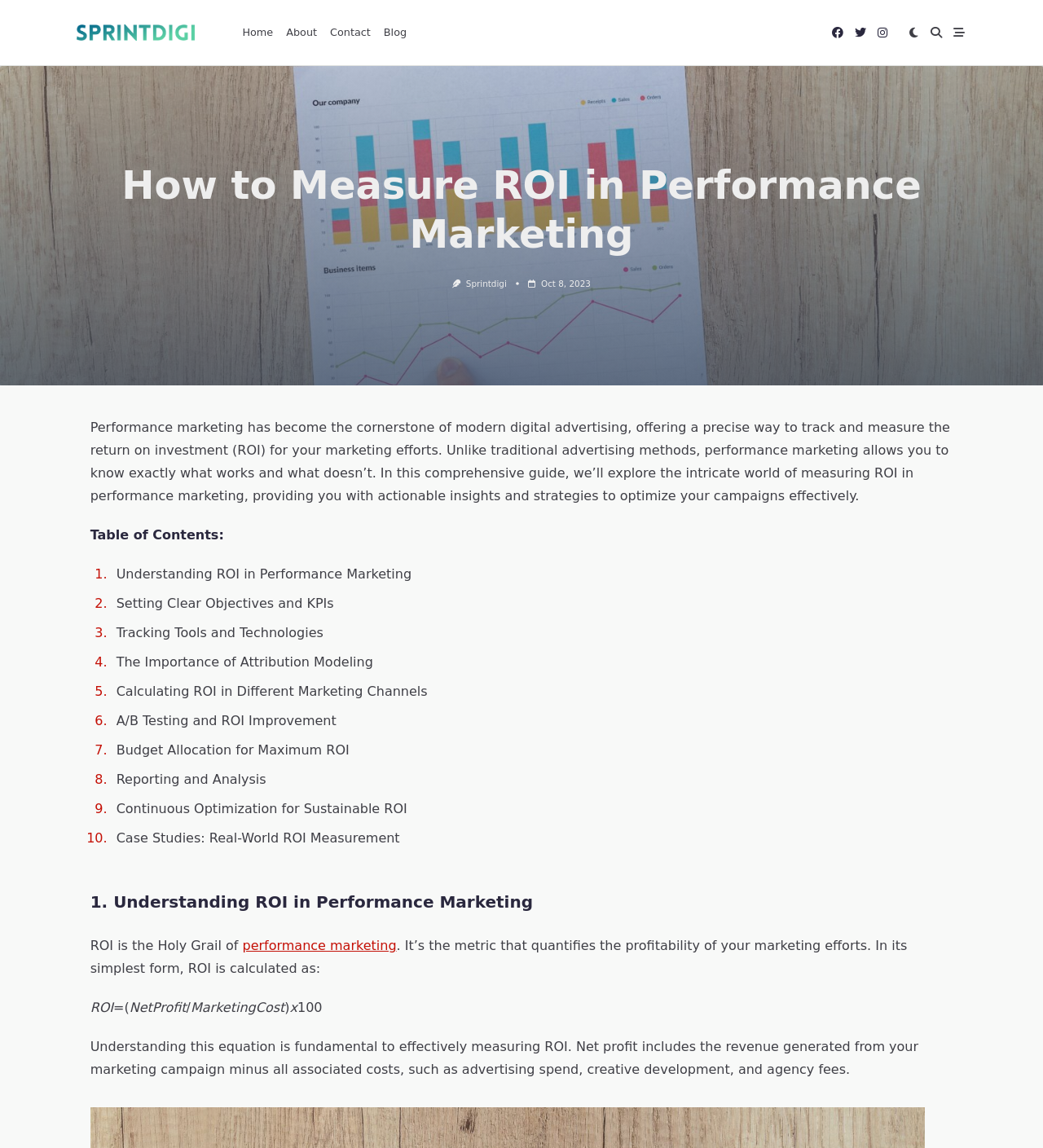Extract the main title from the webpage and generate its text.

How to Measure ROI in Performance Marketing